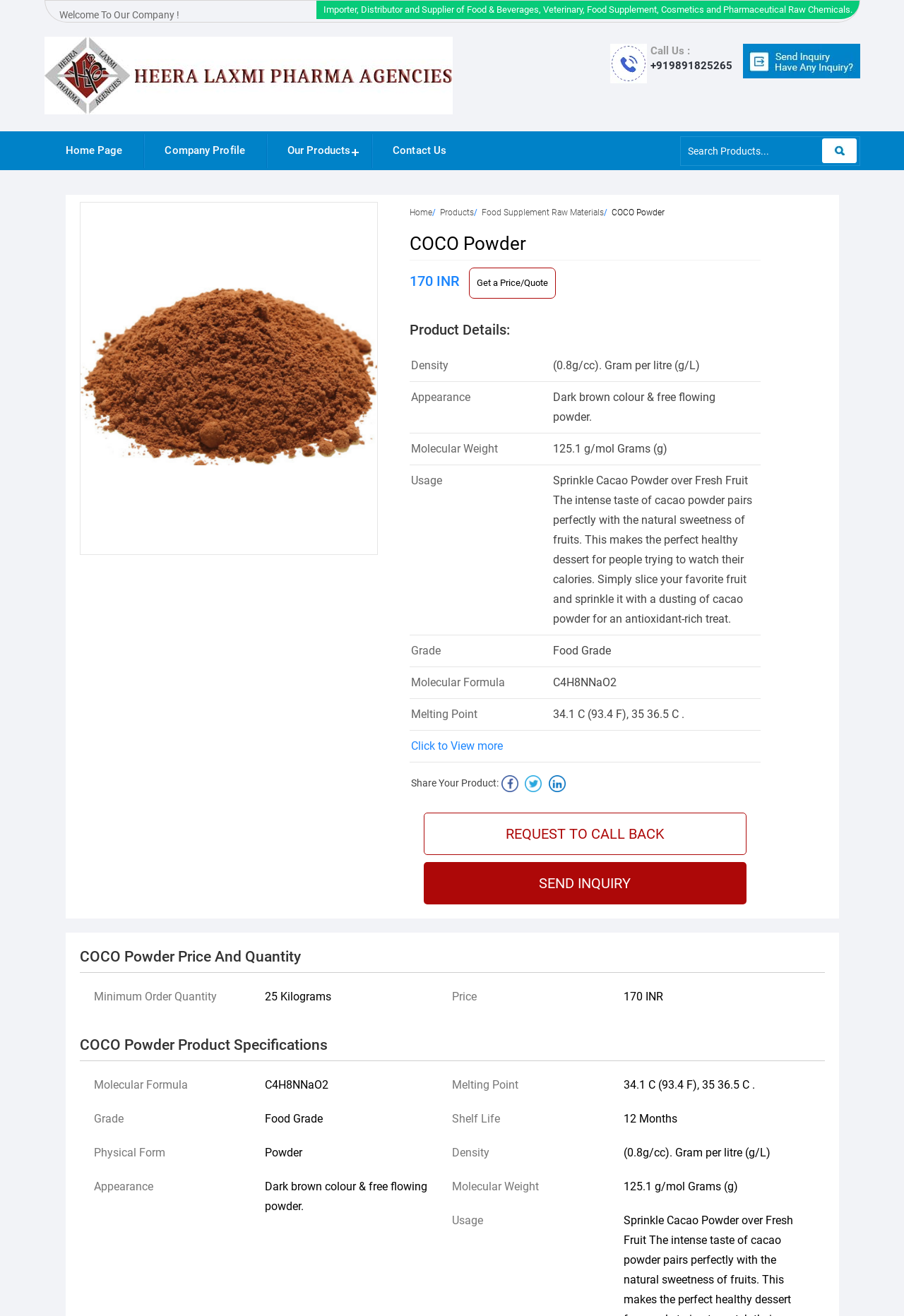Locate the bounding box coordinates of the clickable region to complete the following instruction: "Send an inquiry."

[0.468, 0.655, 0.826, 0.687]